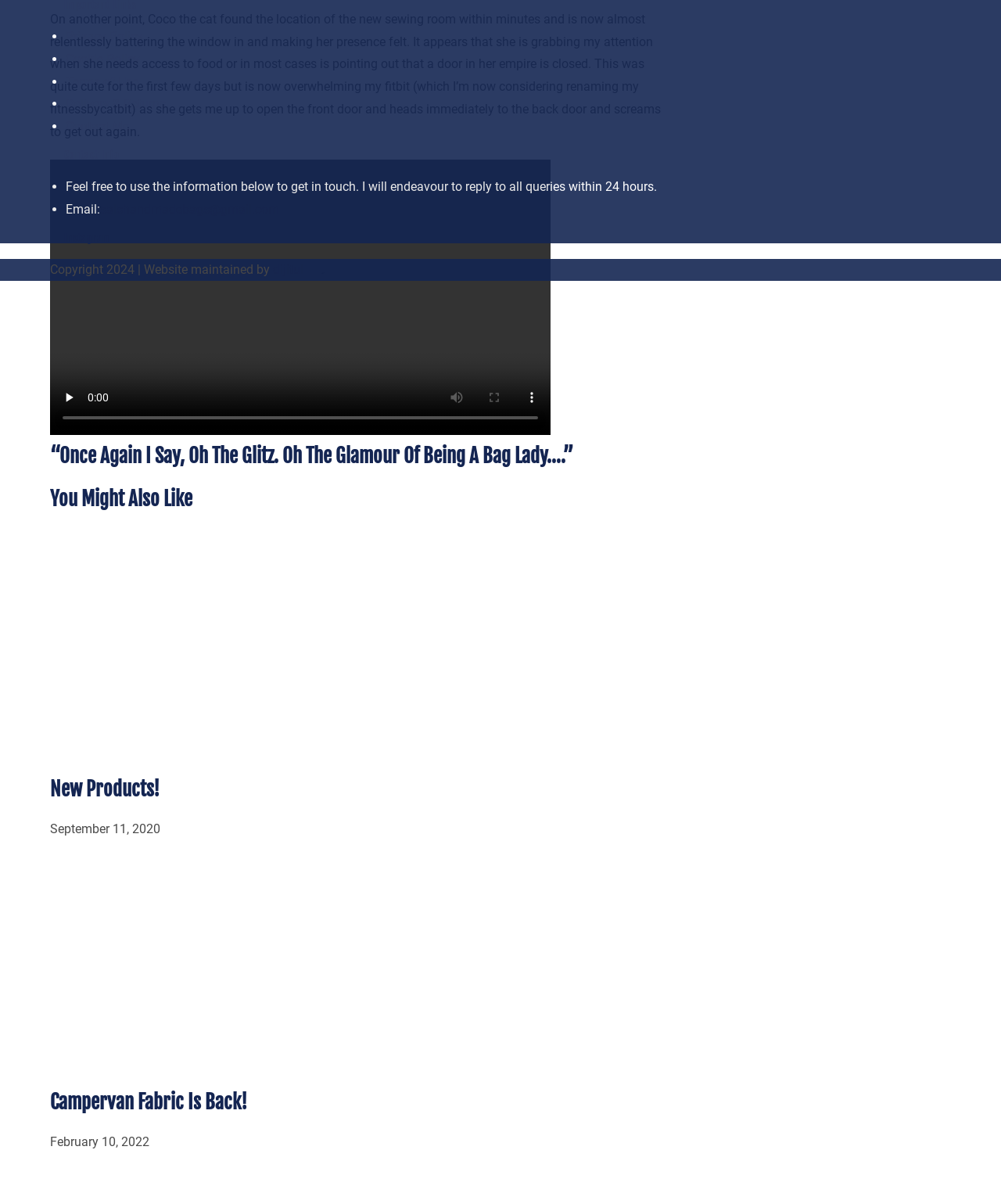Please respond to the question with a concise word or phrase:
What is the date of the second article?

February 10, 2022